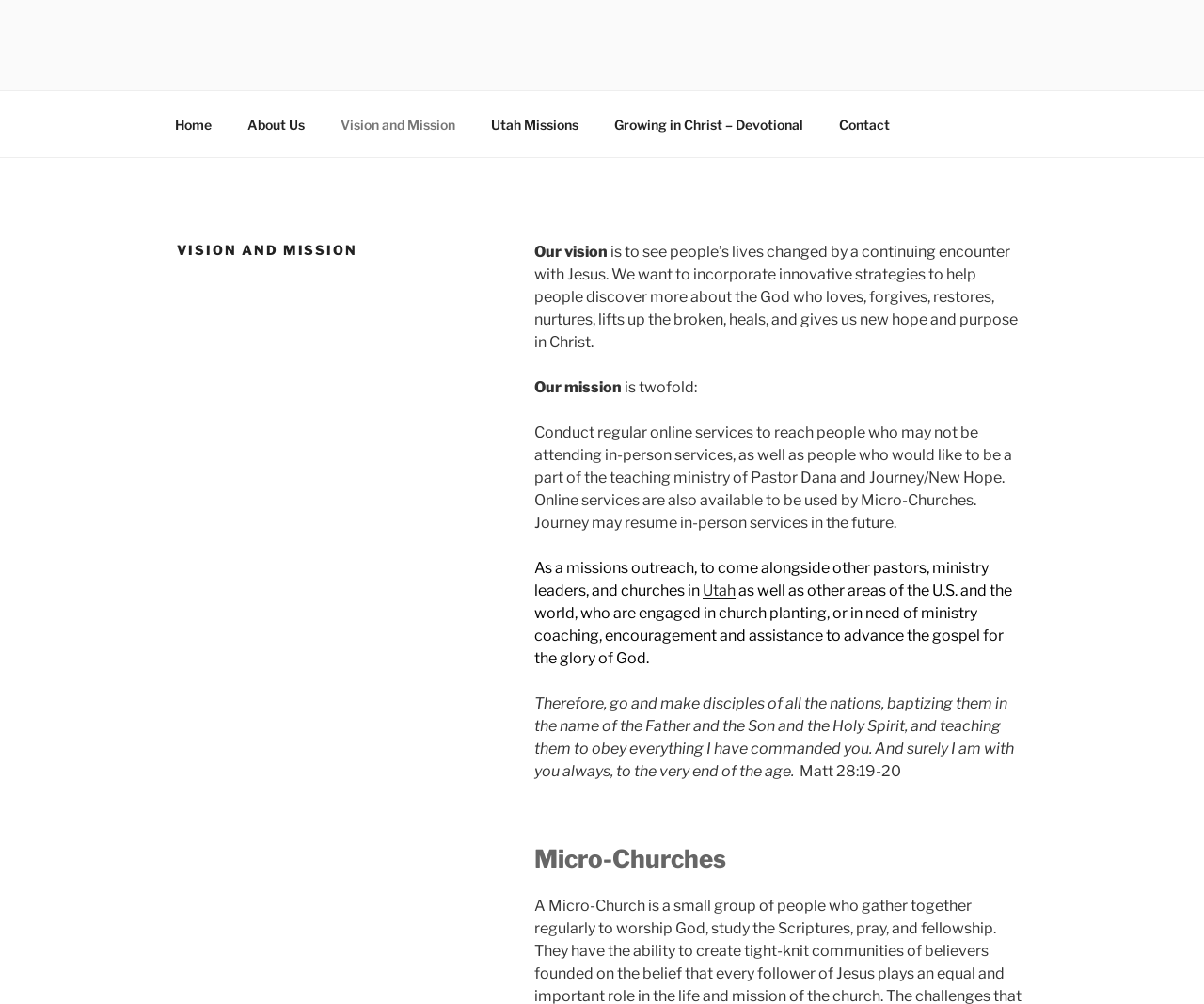Please mark the bounding box coordinates of the area that should be clicked to carry out the instruction: "Read about Vision and Mission".

[0.147, 0.24, 0.401, 0.258]